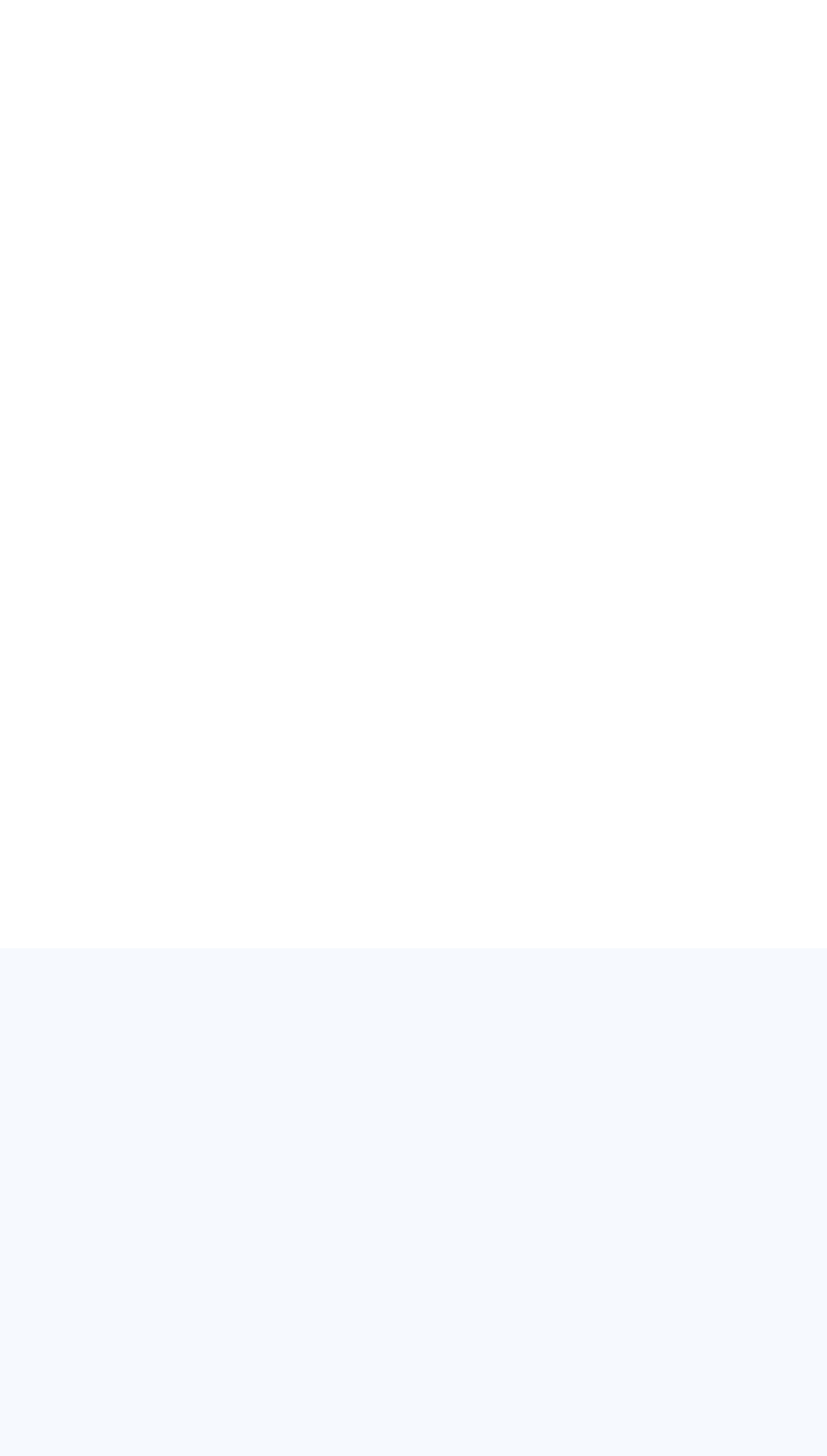How many main sections are on this webpage?
Provide a one-word or short-phrase answer based on the image.

Three